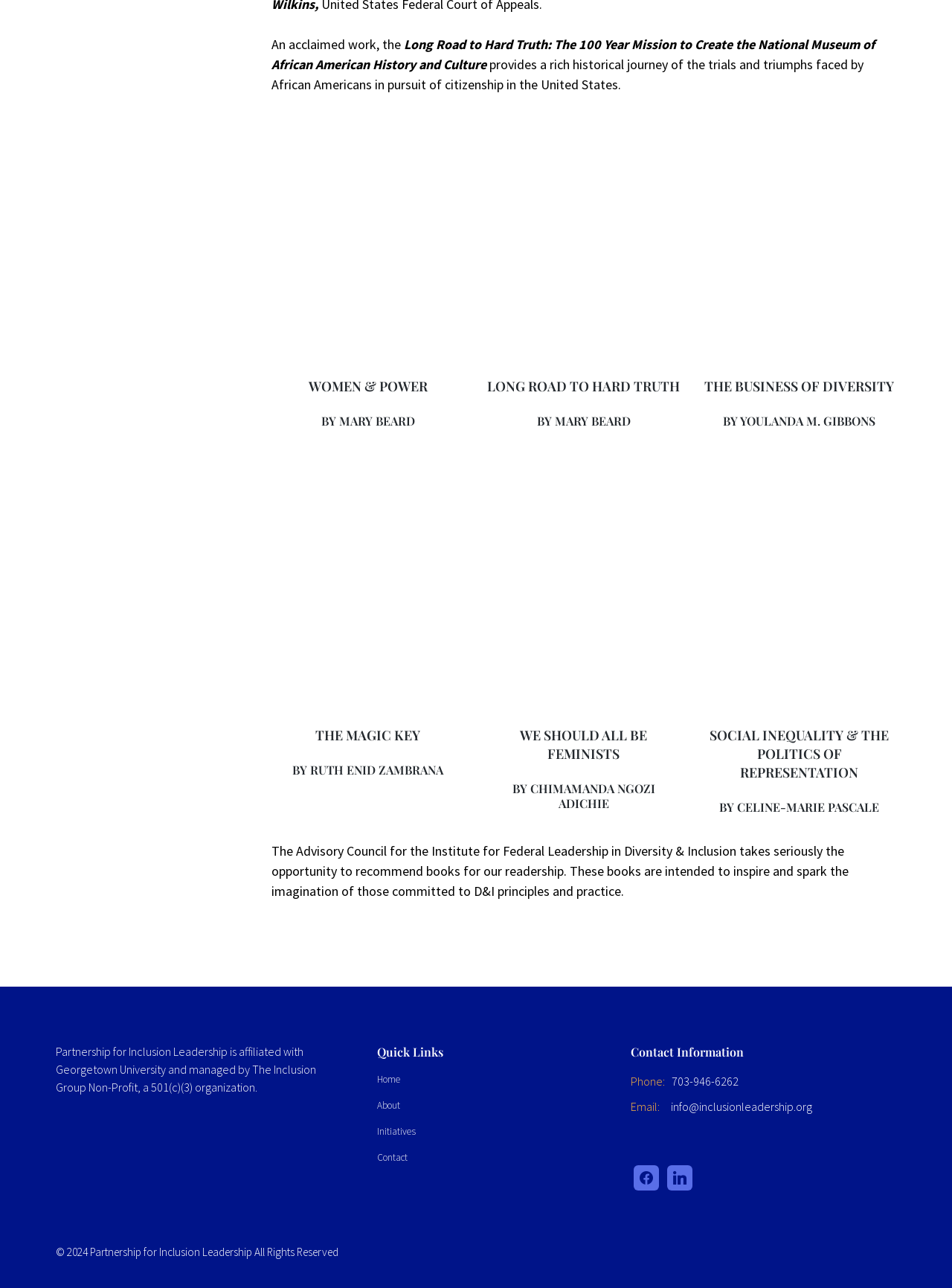Find the bounding box coordinates of the clickable area required to complete the following action: "Click the 'Contact' link".

[0.396, 0.893, 0.639, 0.904]